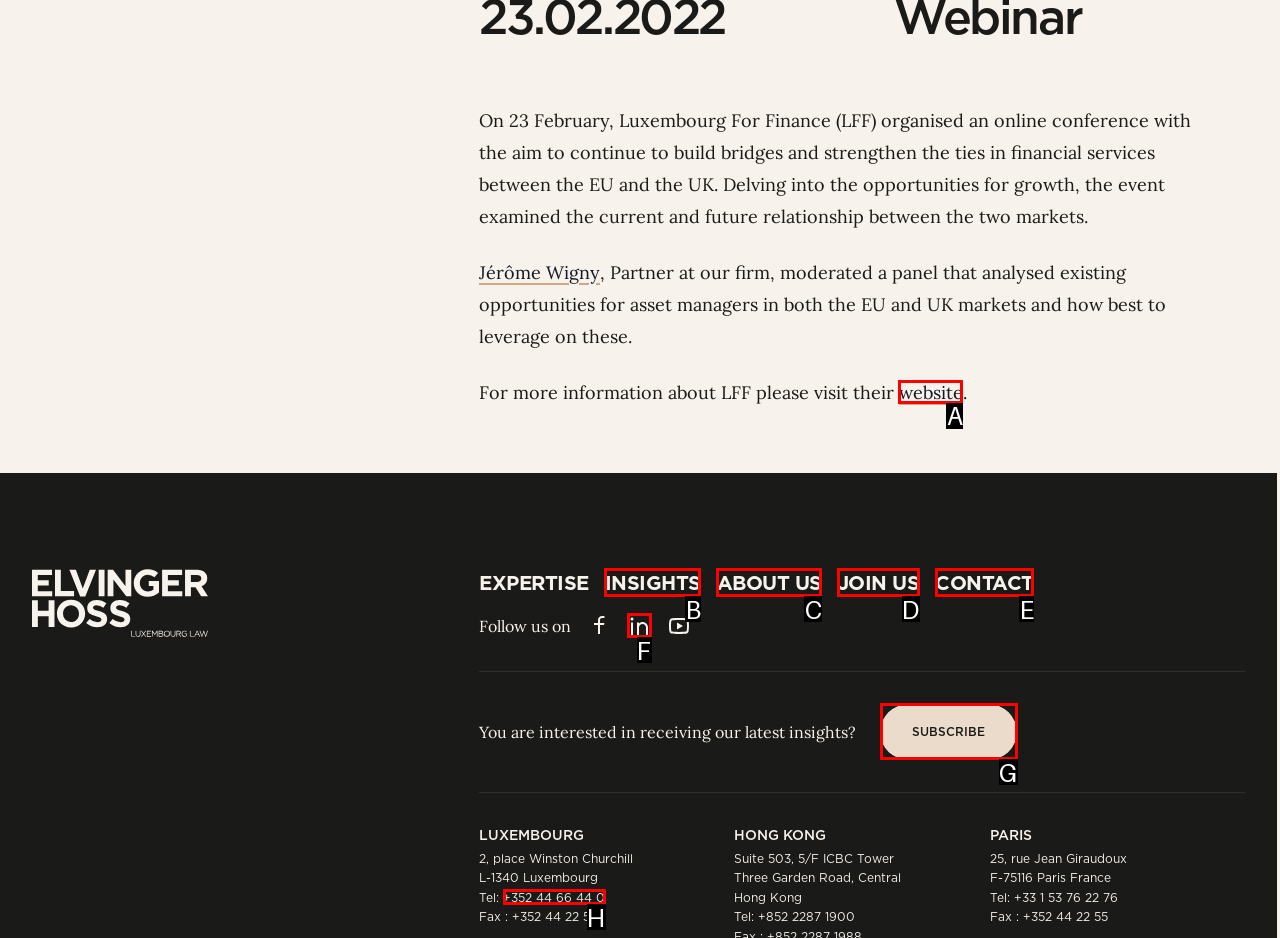Select the letter of the UI element that matches this task: Click the link to visit Luxembourg For Finance website
Provide the answer as the letter of the correct choice.

A